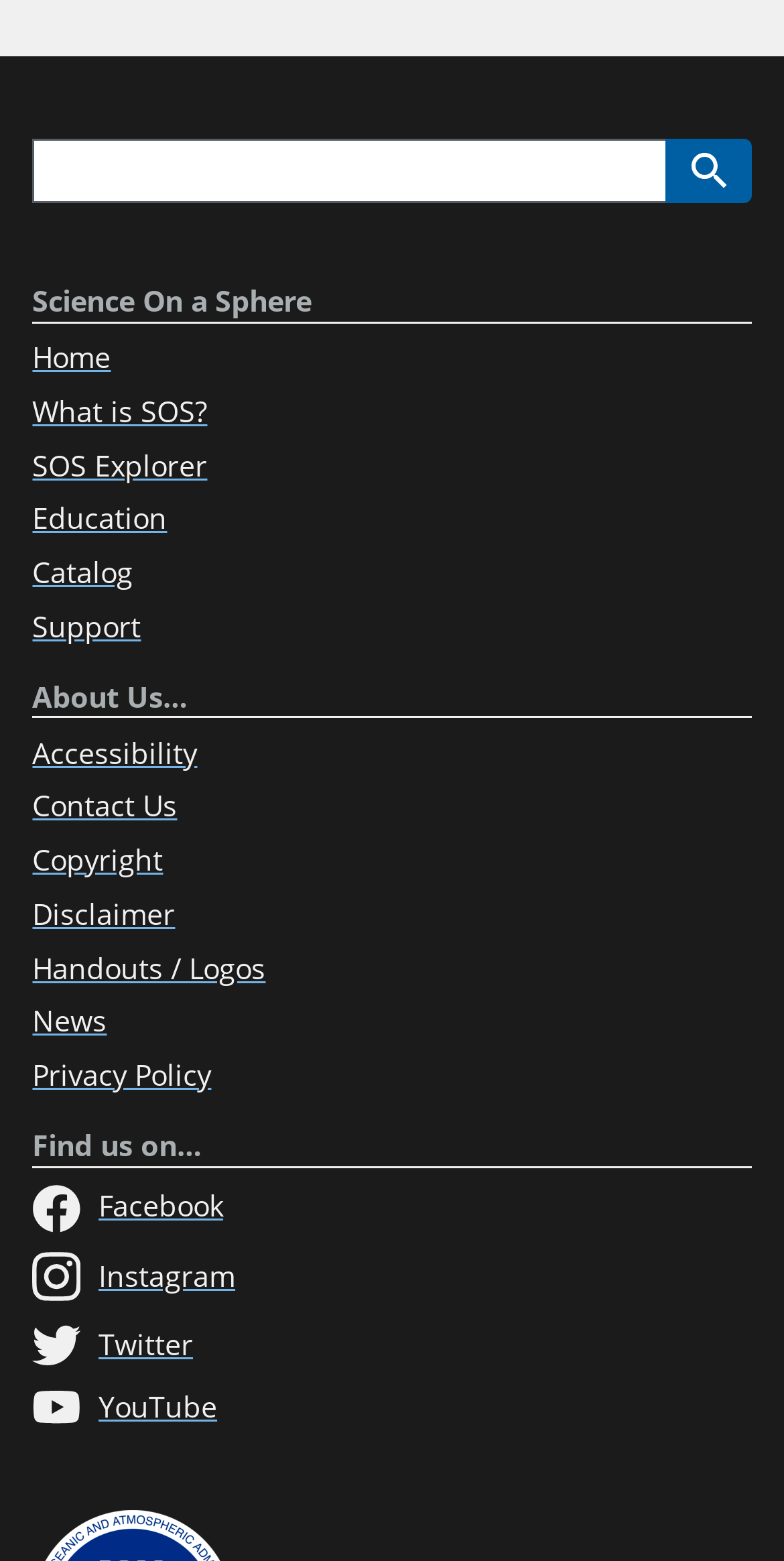What is the purpose of the search box?
Use the information from the image to give a detailed answer to the question.

The search box with bounding box coordinates [0.041, 0.088, 0.85, 0.13] is accompanied by a 'Search' button, indicating that its purpose is to allow users to search for something on the website.